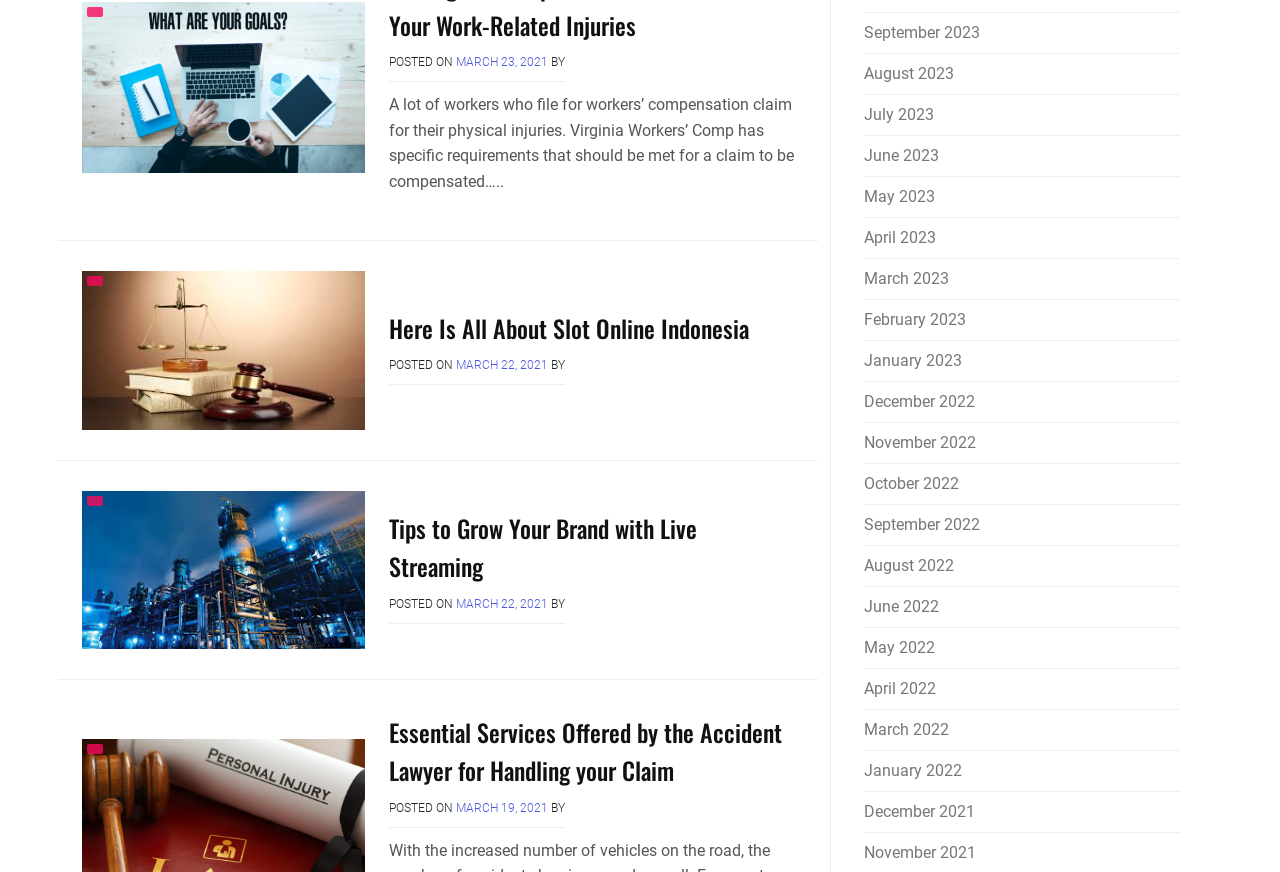Can you look at the image and give a comprehensive answer to the question:
What is the author of the second article?

I looked at the 'BY' section of the second article, but it does not specify the author's name. Therefore, the author of the second article is unknown.